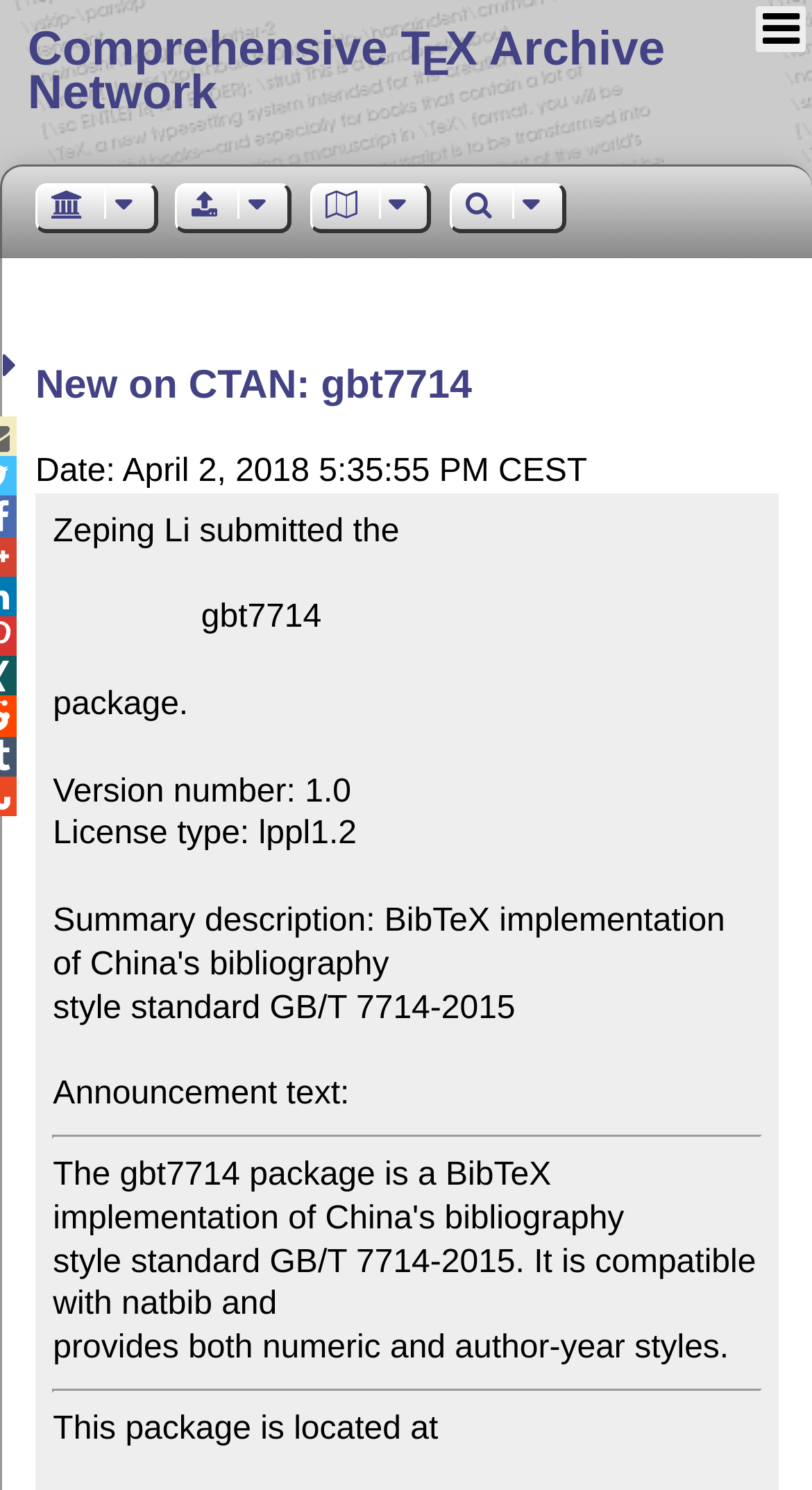How many icons are in the menu?
Provide a concise answer using a single word or phrase based on the image.

4